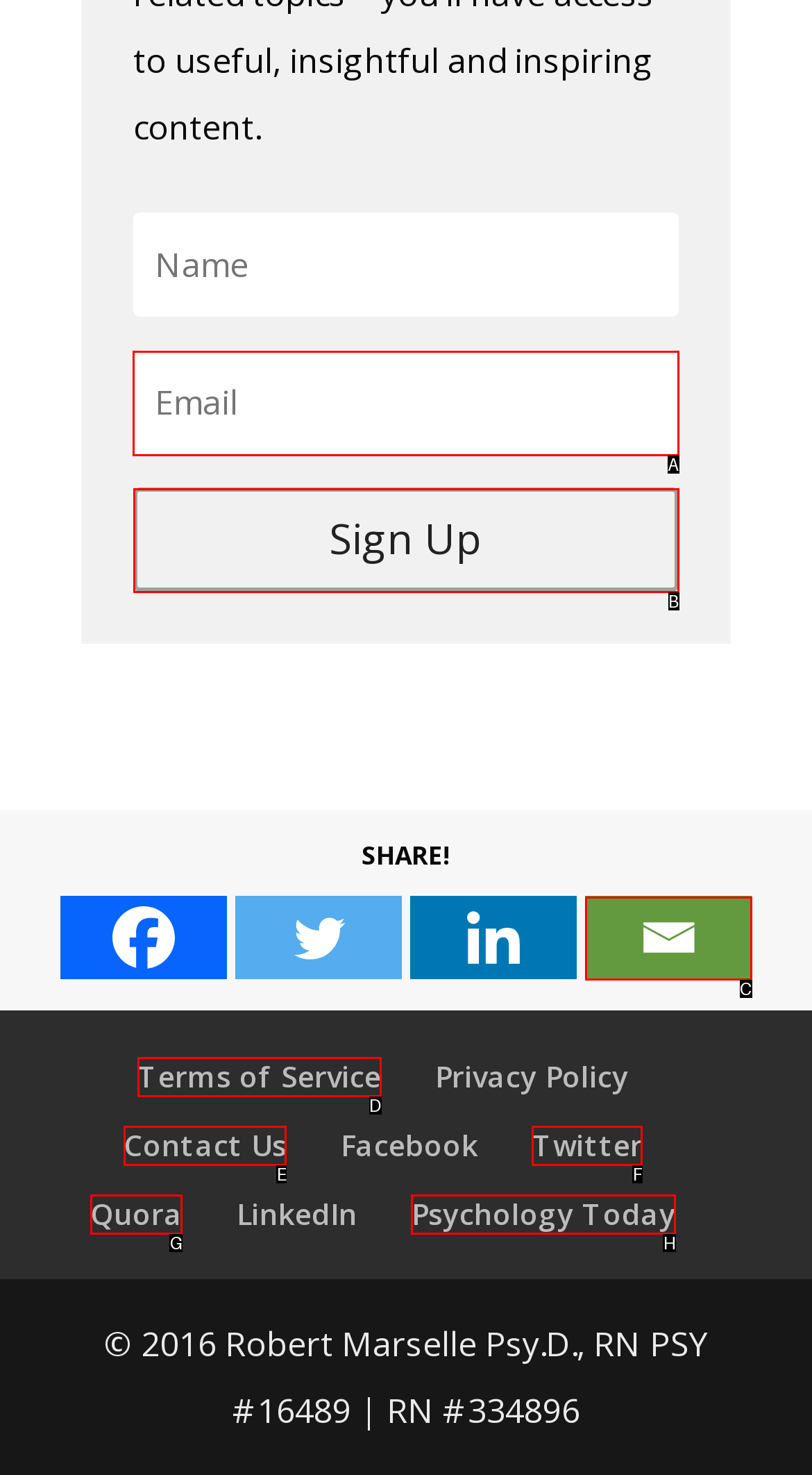Tell me which letter corresponds to the UI element that will allow you to Enter password. Answer with the letter directly.

A